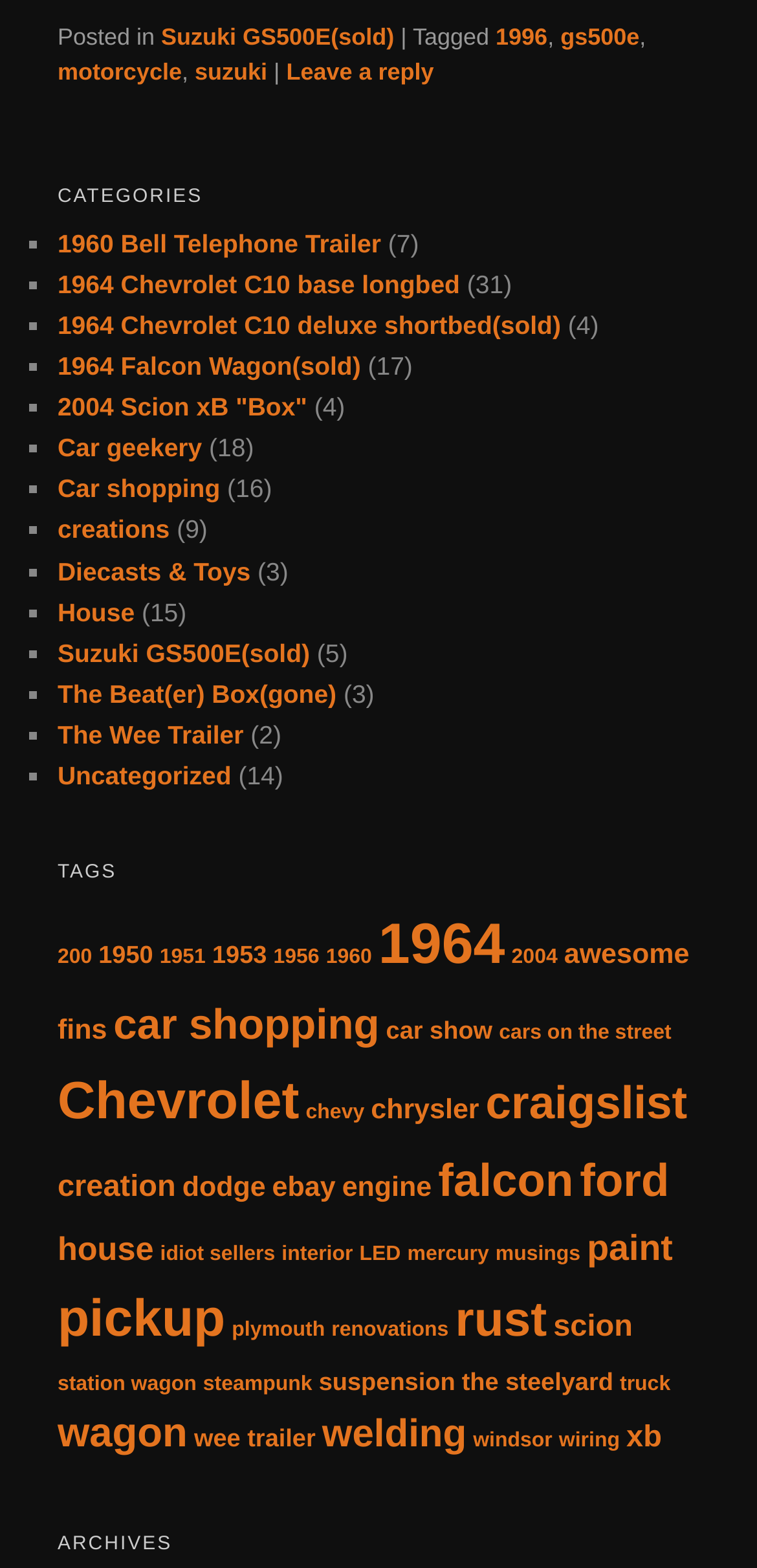Give a concise answer using one word or a phrase to the following question:
How many tags are listed?

25